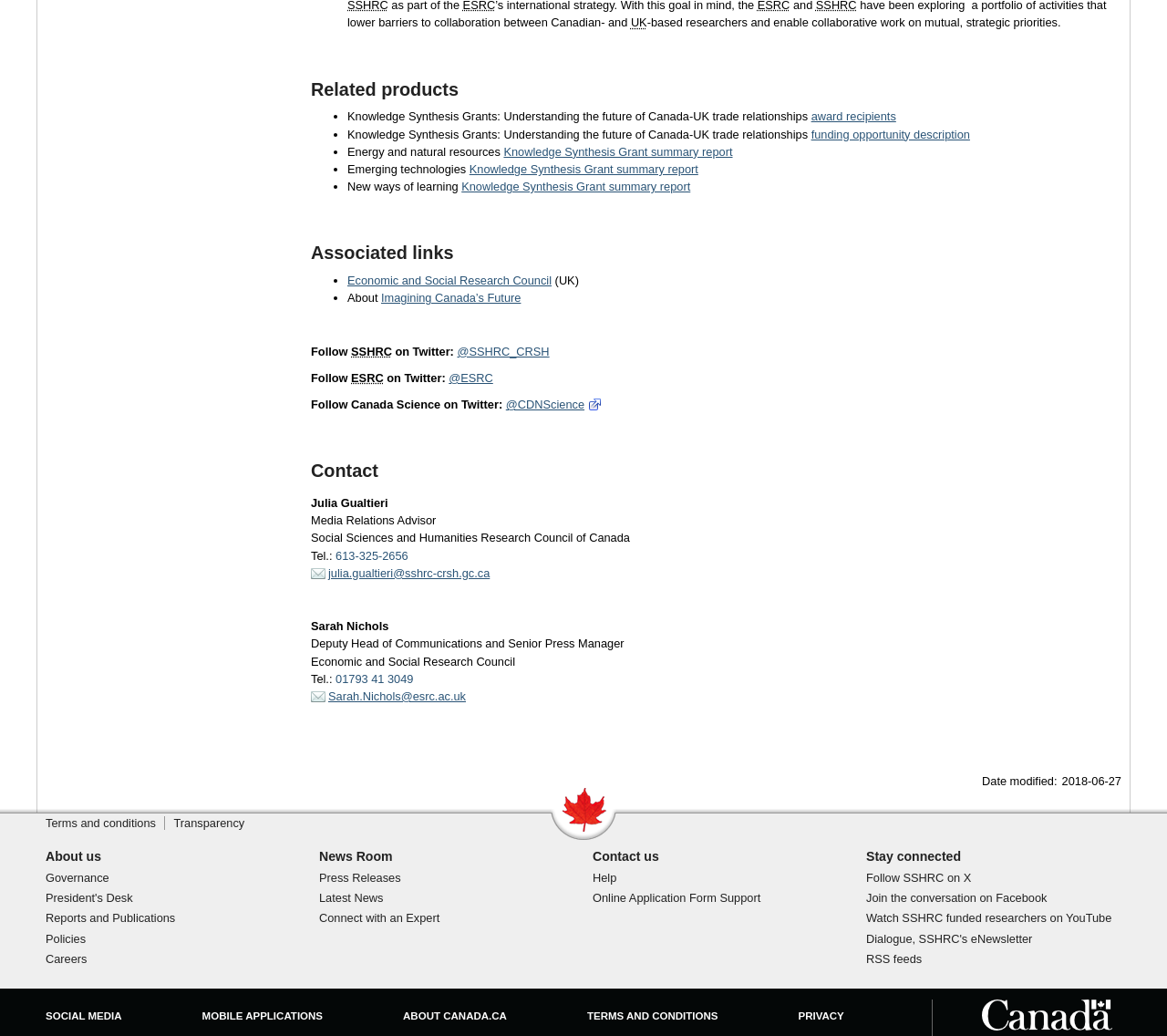Identify the bounding box coordinates of the section that should be clicked to achieve the task described: "Learn about Imagining Canada’s Future".

[0.327, 0.281, 0.446, 0.294]